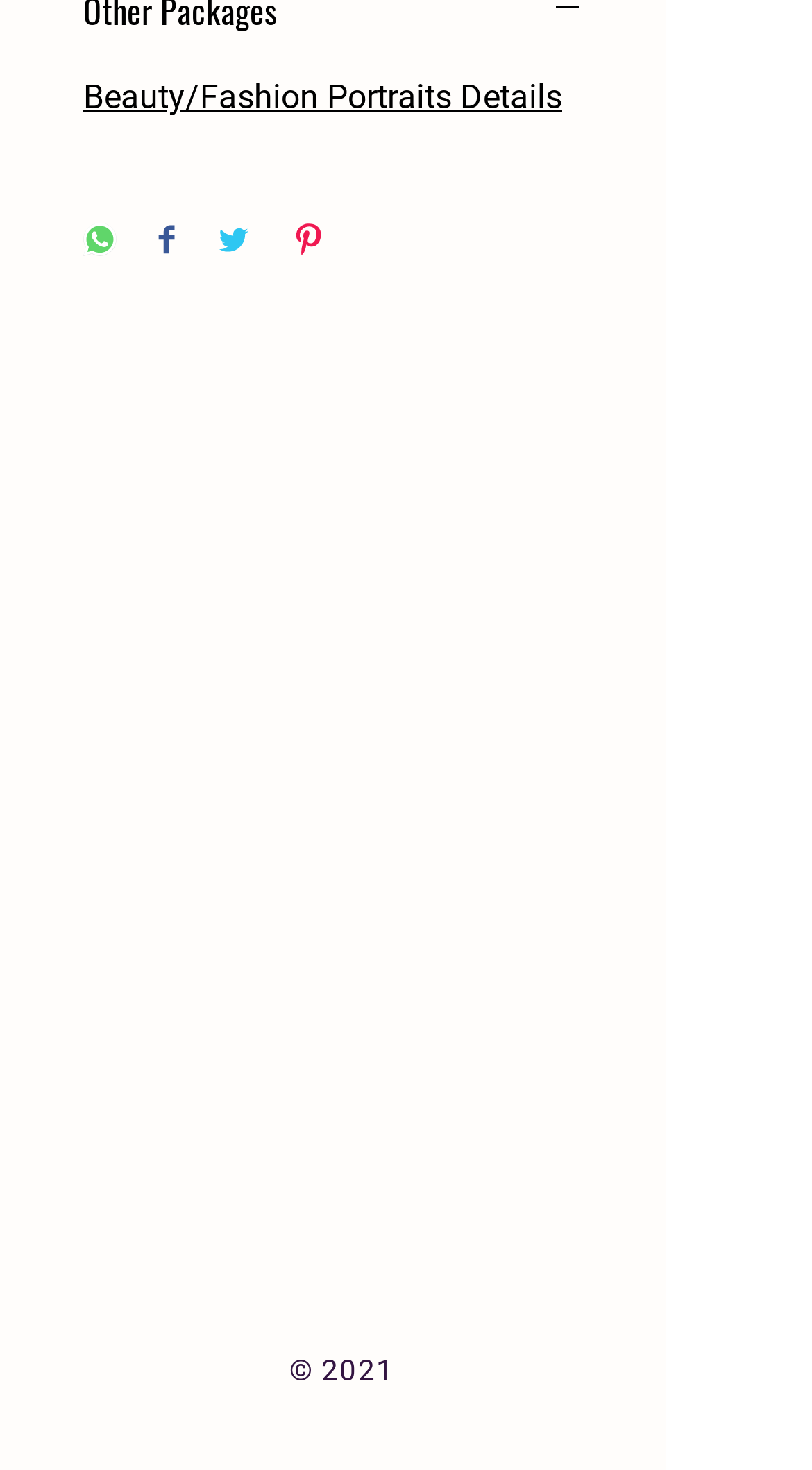What is the email address of the contact?
Please interpret the details in the image and answer the question thoroughly.

I found the email address by looking at the link element with ID 241, which contains the email address in a clickable format.